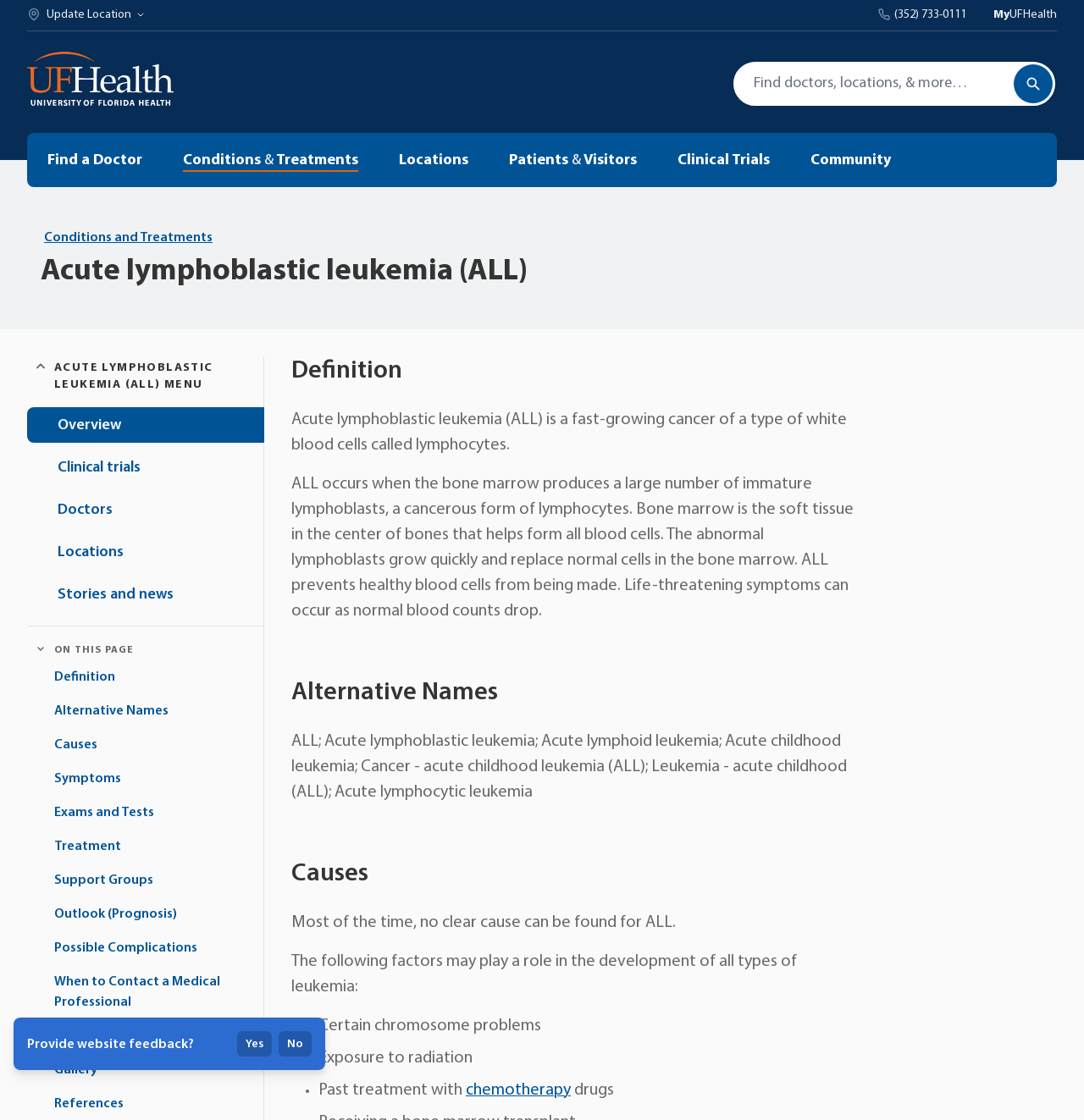Find the bounding box coordinates of the clickable region needed to perform the following instruction: "Collapse Acute lymphoblastic leukemia (ALL) Menu". The coordinates should be provided as four float numbers between 0 and 1, i.e., [left, top, right, bottom].

[0.025, 0.318, 0.05, 0.339]